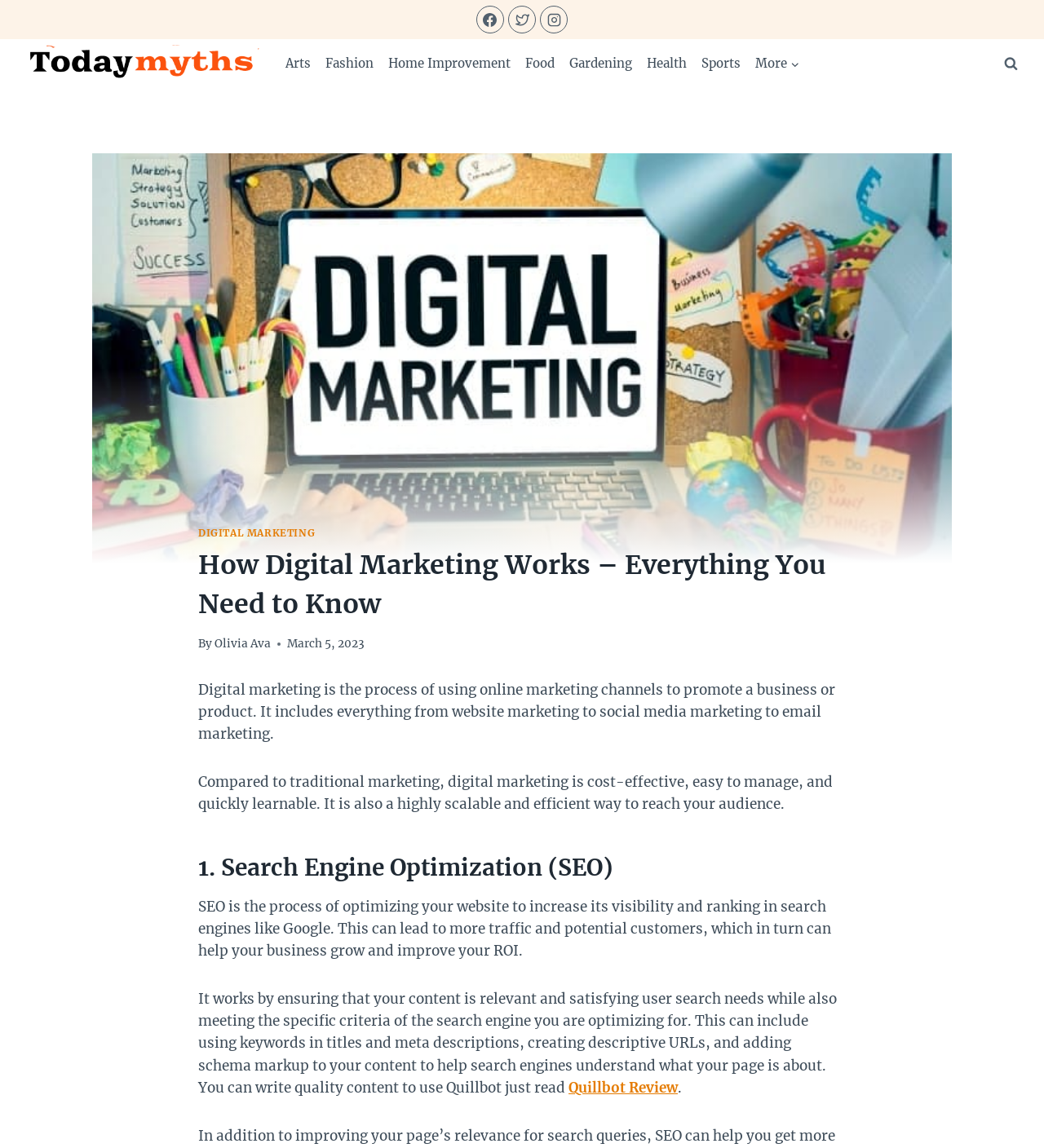What is the author of the article?
Examine the image and give a concise answer in one word or a short phrase.

Olivia Ava